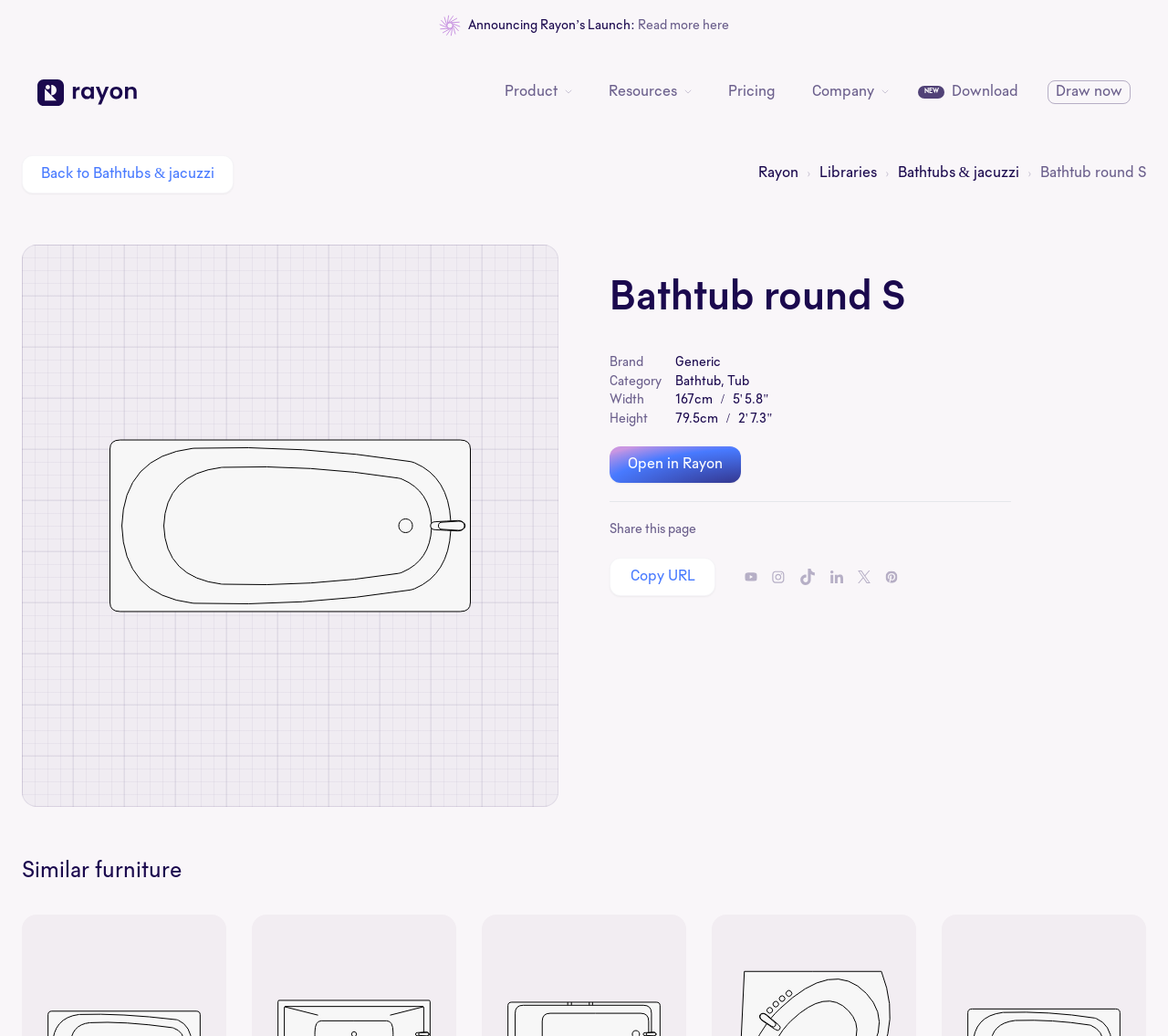From the element description: "Resources", extract the bounding box coordinates of the UI element. The coordinates should be expressed as four float numbers between 0 and 1, in the order [left, top, right, bottom].

[0.515, 0.075, 0.598, 0.103]